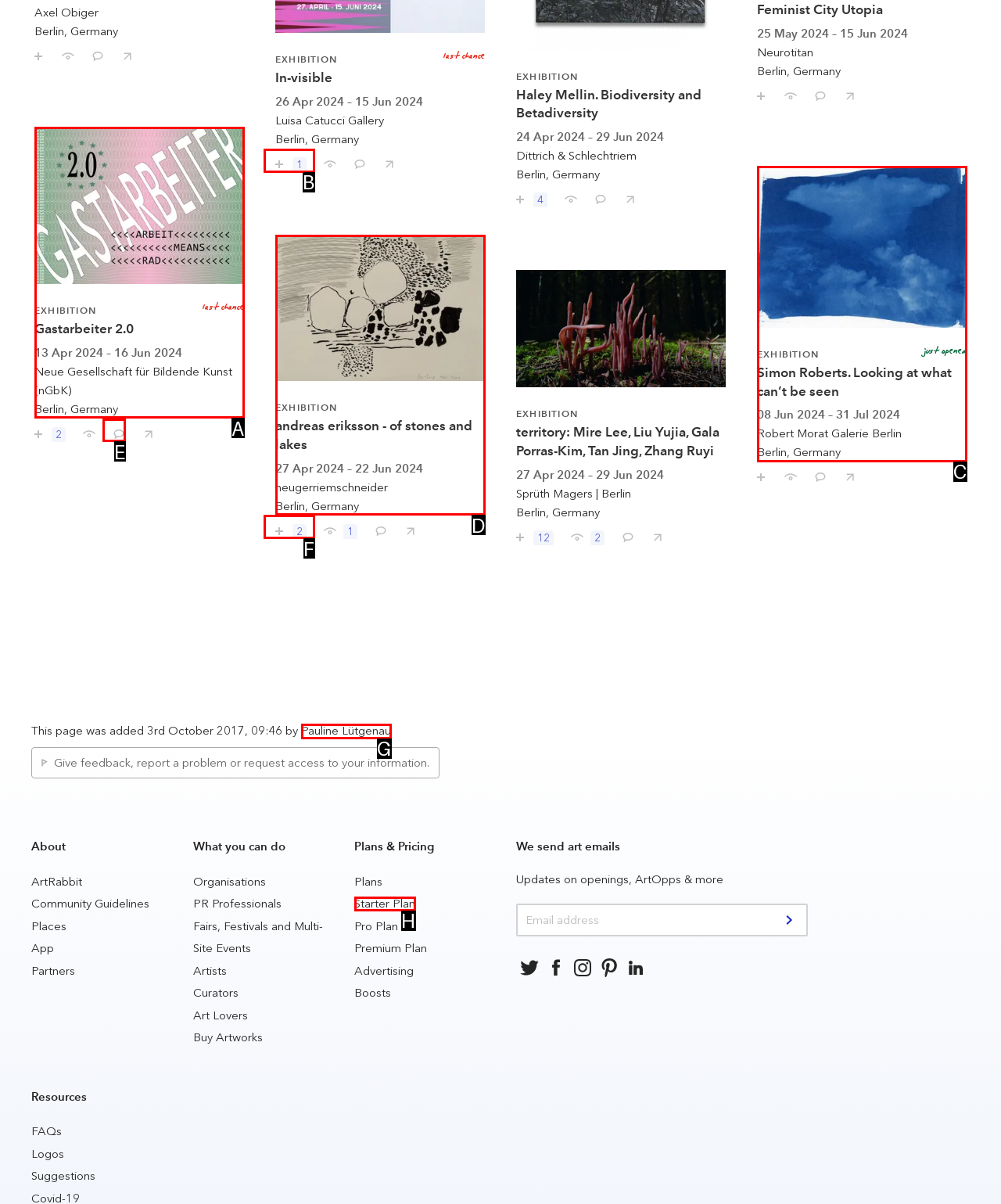Point out the specific HTML element to click to complete this task: Comment on Gastarbeiter 2.0 Reply with the letter of the chosen option.

E